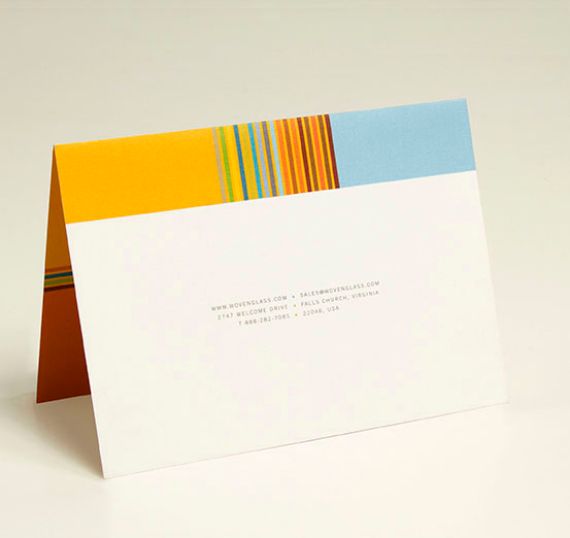Convey all the details present in the image.

This image showcases the exterior design of a thank you card from Markow & Norris stationery. The card features a vibrant color scheme, with a bright yellow and light blue top section adorned with colorful vertical stripes, adding a playful and modern touch. The lower portion of the card is a clean white, emphasizing simplicity and elegance. Additionally, the back of the card includes printed contact information, presenting a professional finish suitable for a variety of correspondence. This design captures a warm and appreciative sentiment, making it perfect for expressing gratitude.